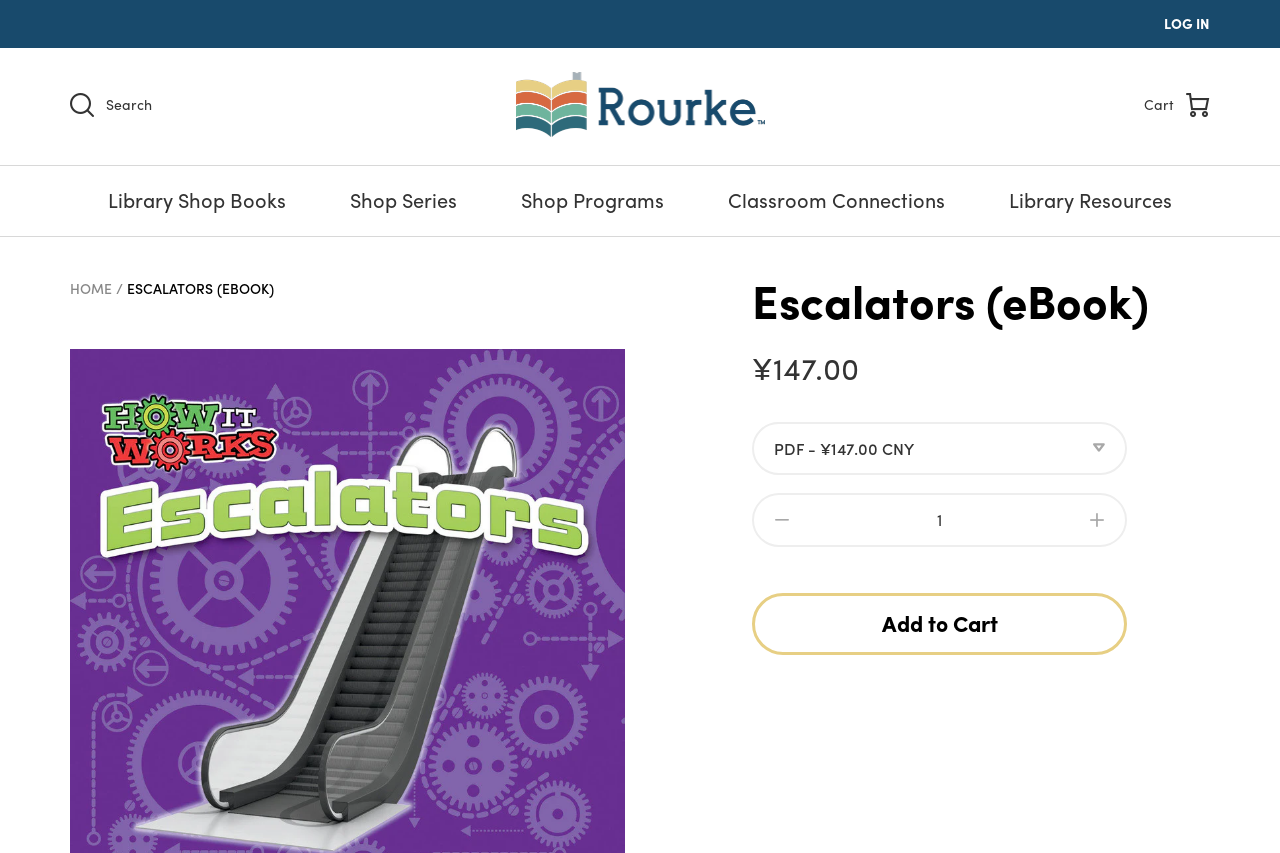Please find the bounding box coordinates (top-left x, top-left y, bottom-right x, bottom-right y) in the screenshot for the UI element described as follows: Shop Series

[0.25, 0.194, 0.38, 0.276]